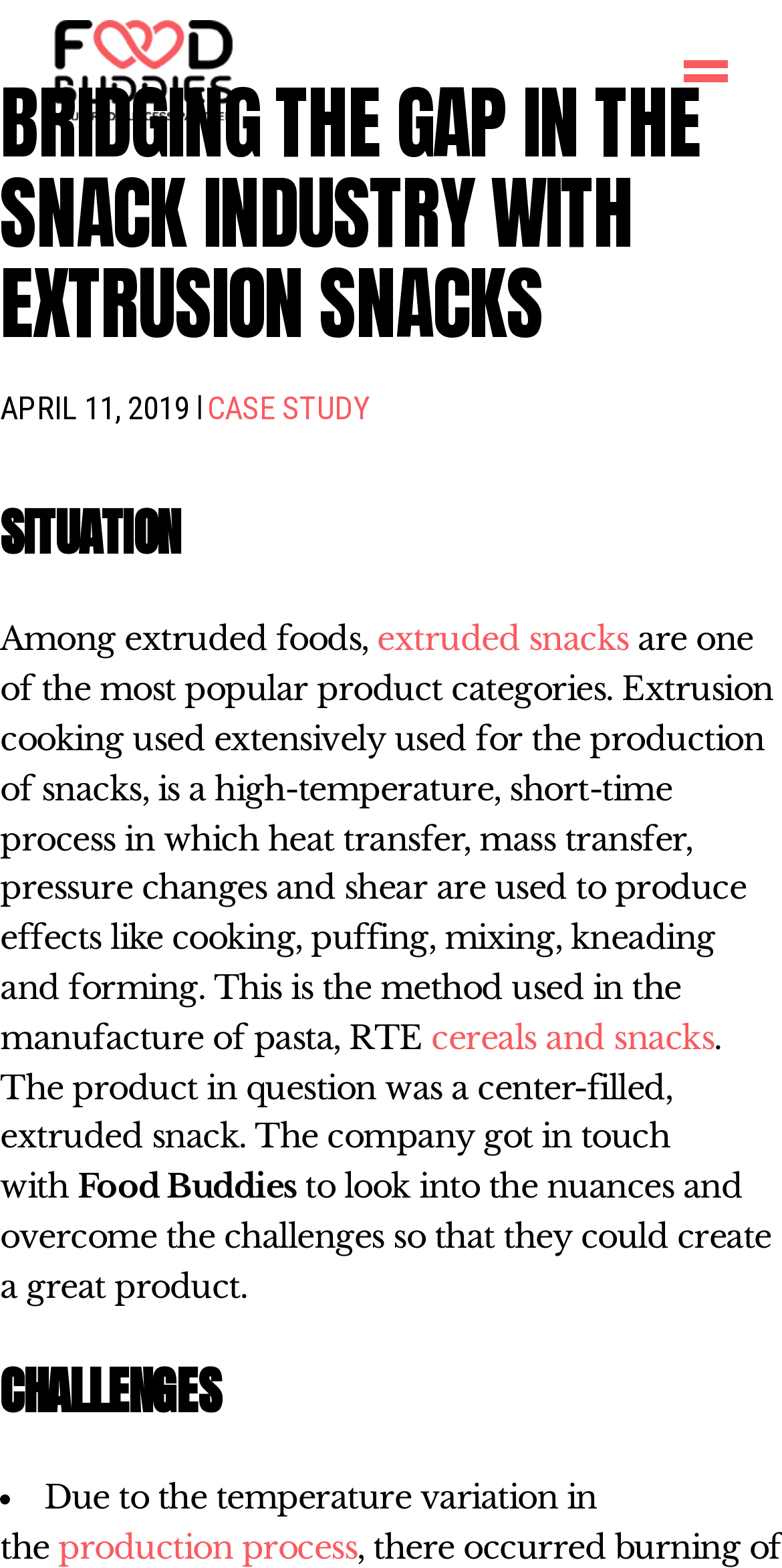With reference to the image, please provide a detailed answer to the following question: What is the type of snack being produced?

The question is asking about the type of snack being produced. From the webpage, we can see that the text mentions 'a center-filled, extruded snack' as the product in question. Therefore, the answer is 'center-filled, extruded snack'.